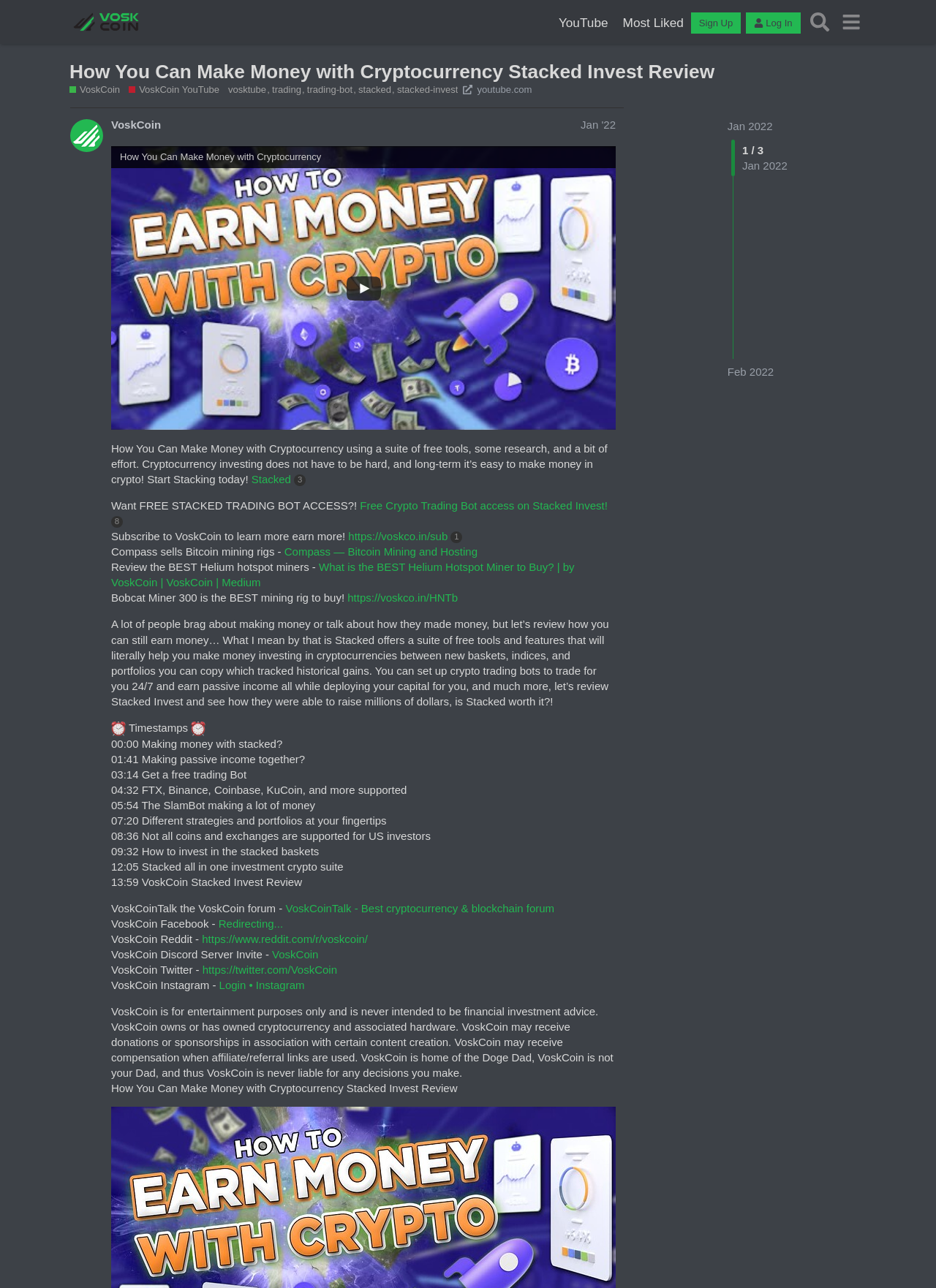Determine which piece of text is the heading of the webpage and provide it.

How You Can Make Money with Cryptocurrency Stacked Invest Review